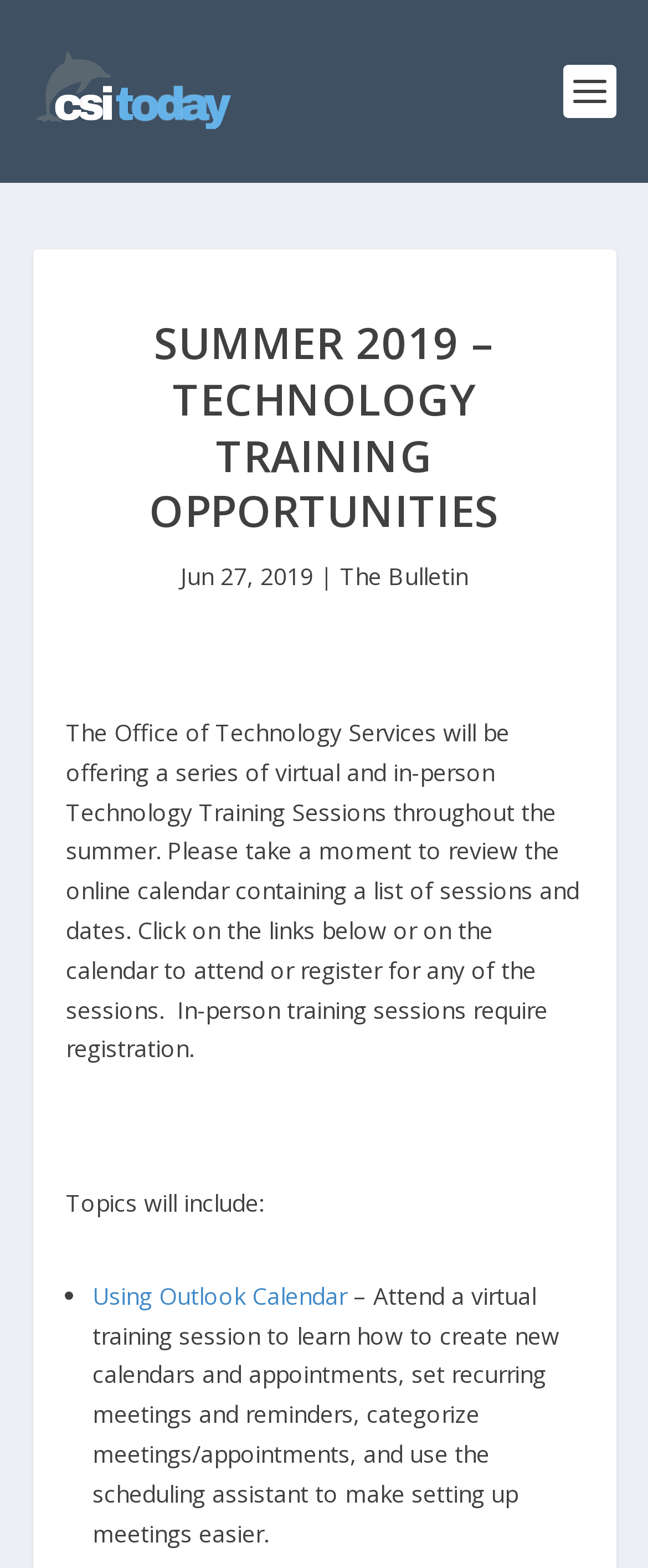Identify the bounding box coordinates for the UI element described as: "alt="CSI Today"". The coordinates should be provided as four floats between 0 and 1: [left, top, right, bottom].

[0.05, 0.032, 0.36, 0.085]